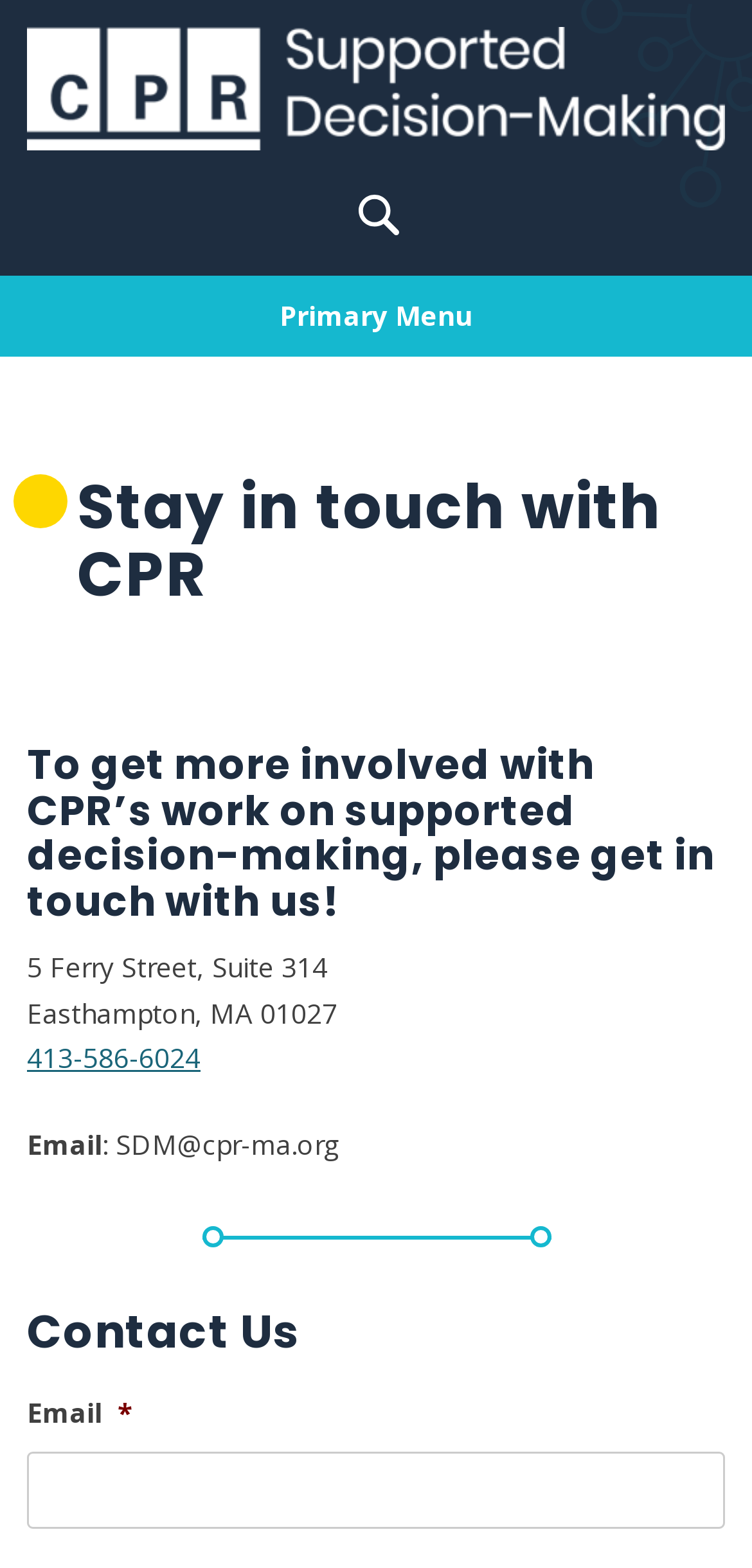Give a concise answer using one word or a phrase to the following question:
What is the email address to contact CPR?

SDM@cpr-ma.org